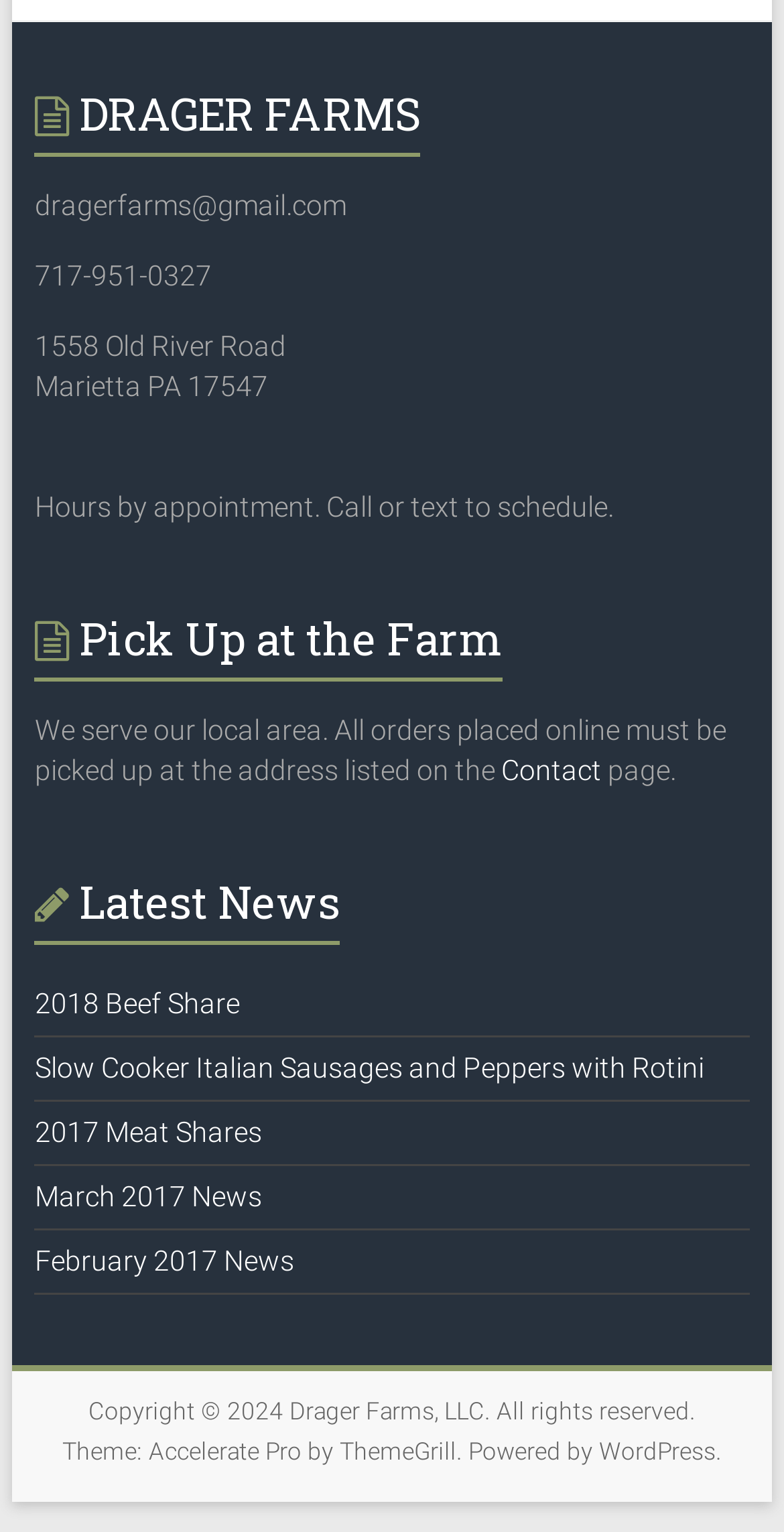Given the webpage screenshot, identify the bounding box of the UI element that matches this description: "Share on Facebook".

None